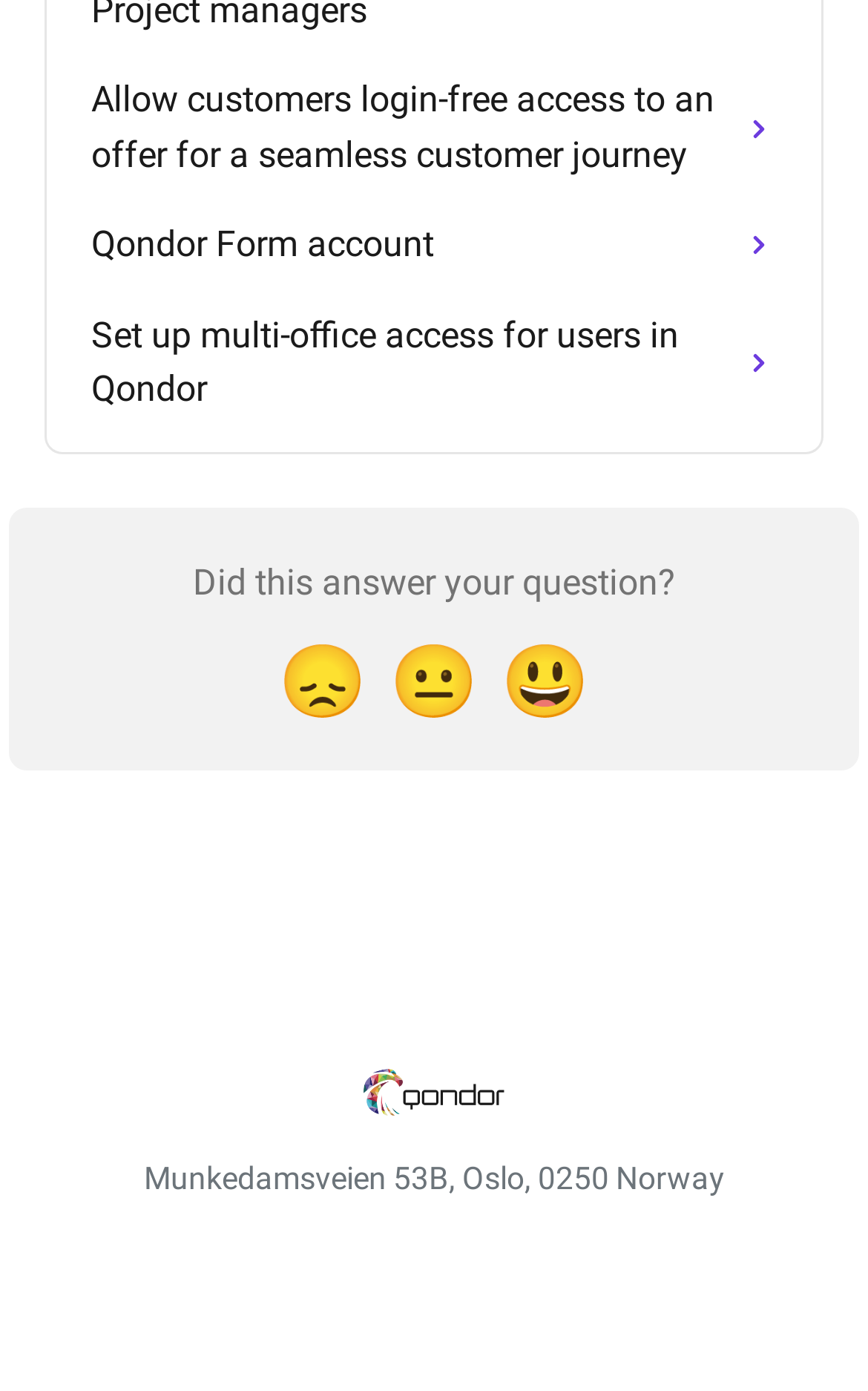From the screenshot, find the bounding box of the UI element matching this description: "2 comments". Supply the bounding box coordinates in the form [left, top, right, bottom], each a float between 0 and 1.

None